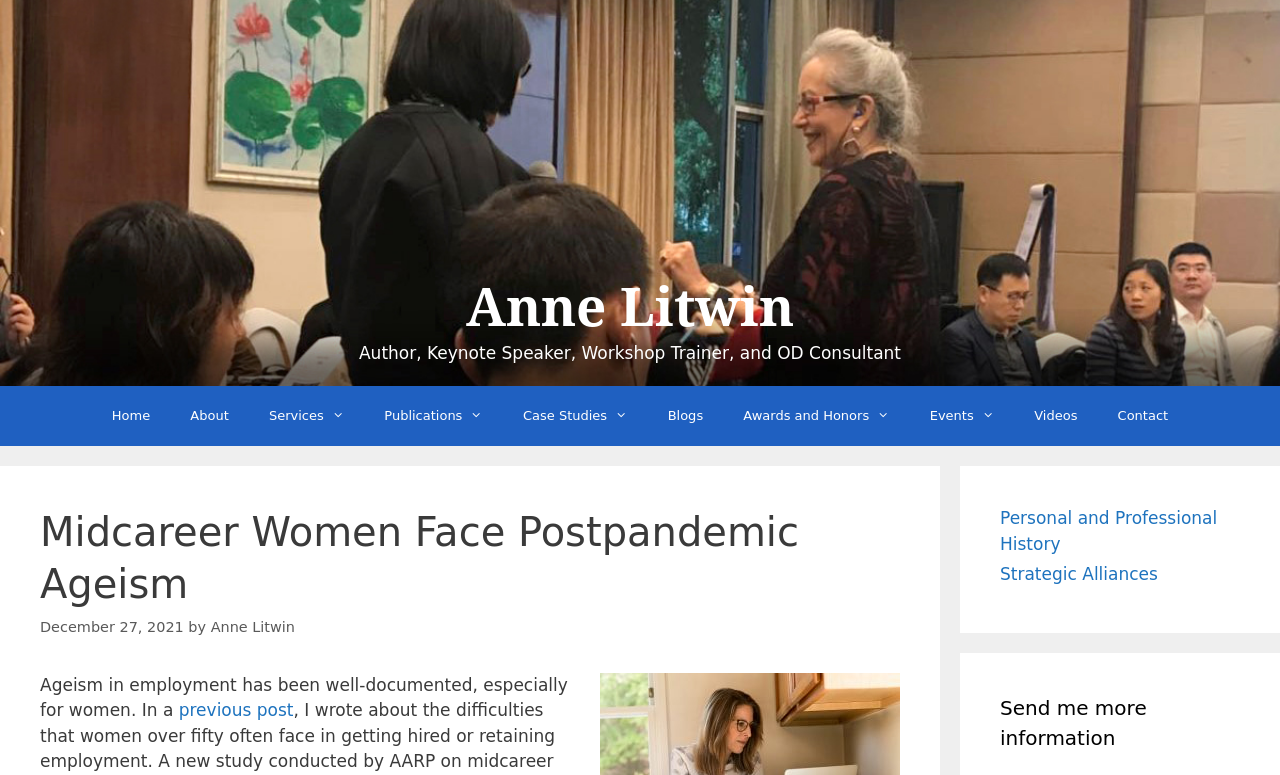Extract the bounding box coordinates for the UI element described by the text: "parent_node: Search for: name="s" placeholder="Search"". The coordinates should be in the form of [left, top, right, bottom] with values between 0 and 1.

None